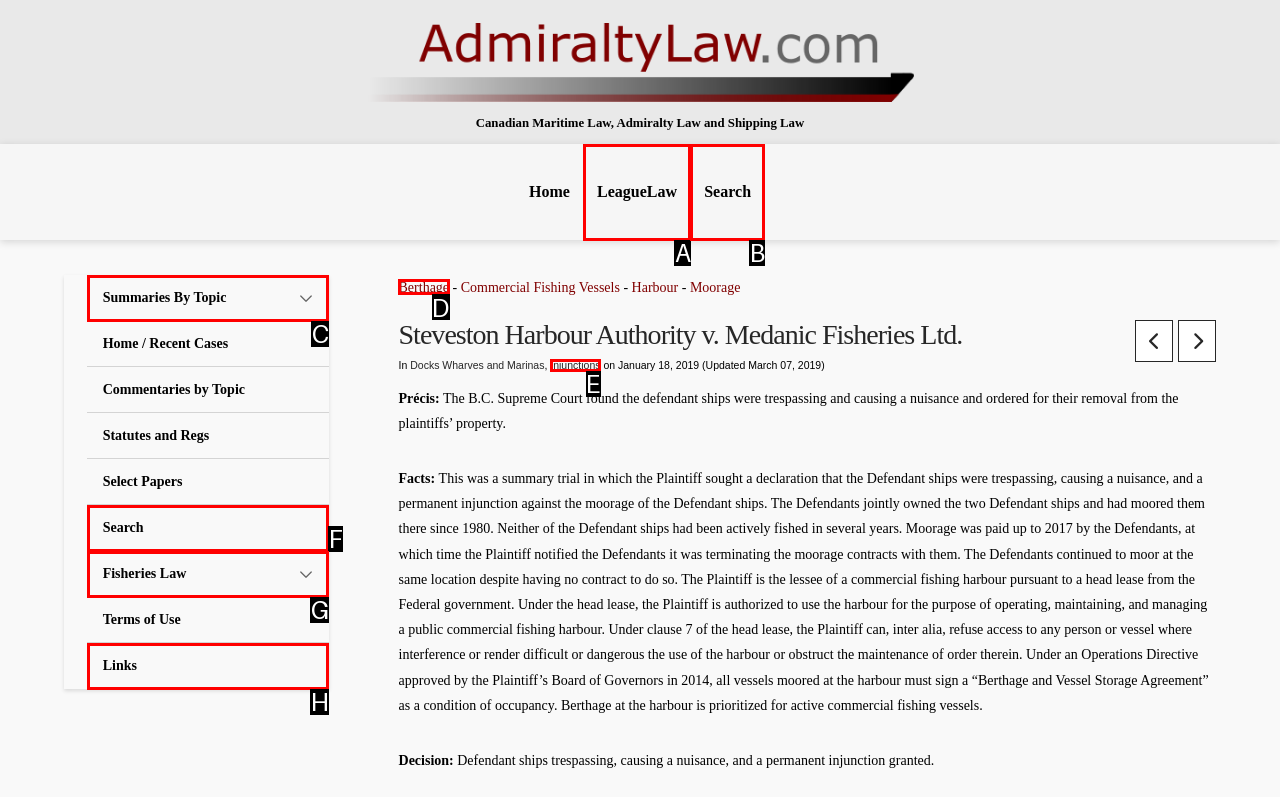Identify the letter of the UI element needed to carry out the task: Login to the website
Reply with the letter of the chosen option.

None